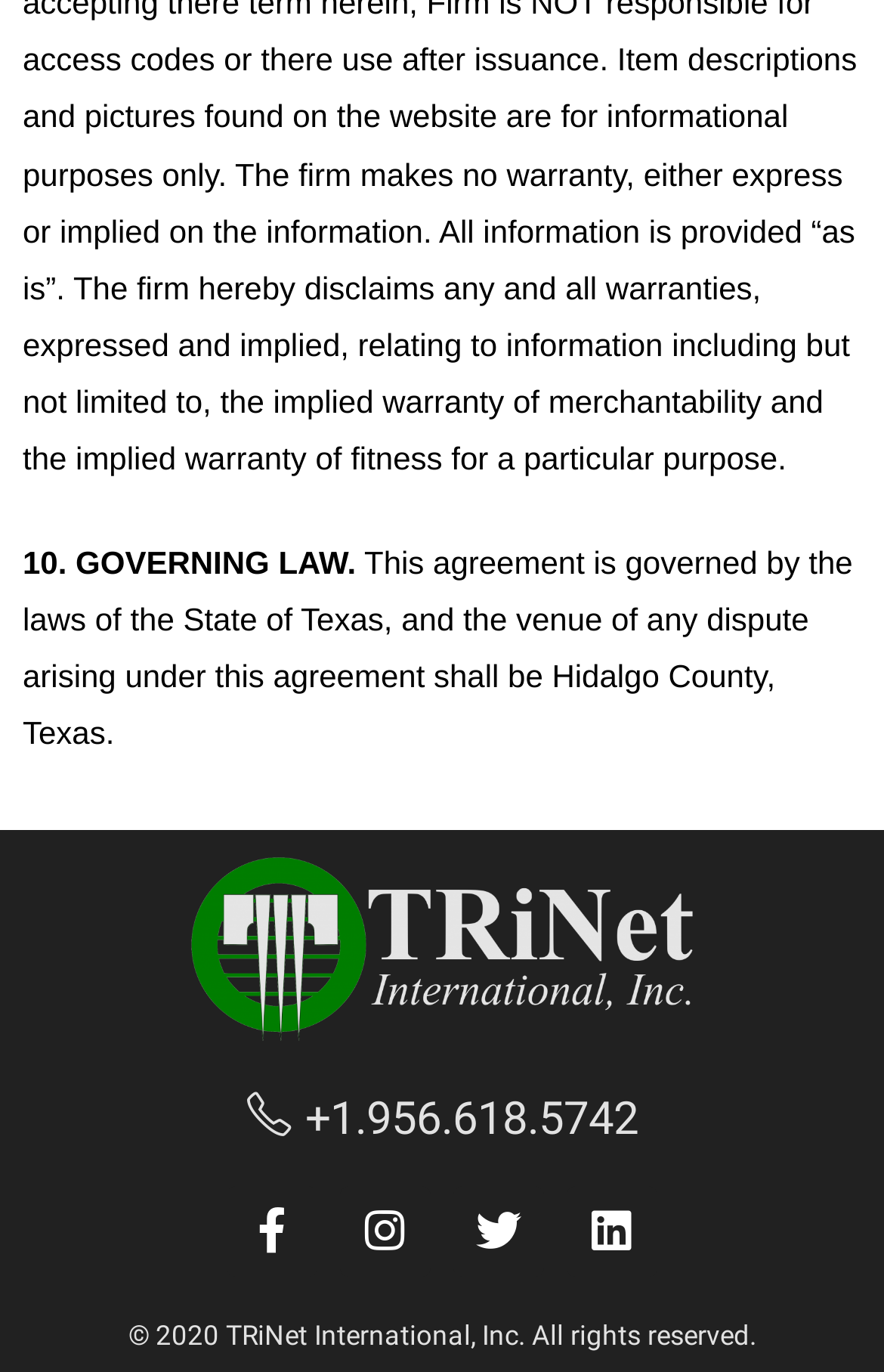Bounding box coordinates are specified in the format (top-left x, top-left y, bottom-right x, bottom-right y). All values are floating point numbers bounded between 0 and 1. Please provide the bounding box coordinate of the region this sentence describes: DK World News

None